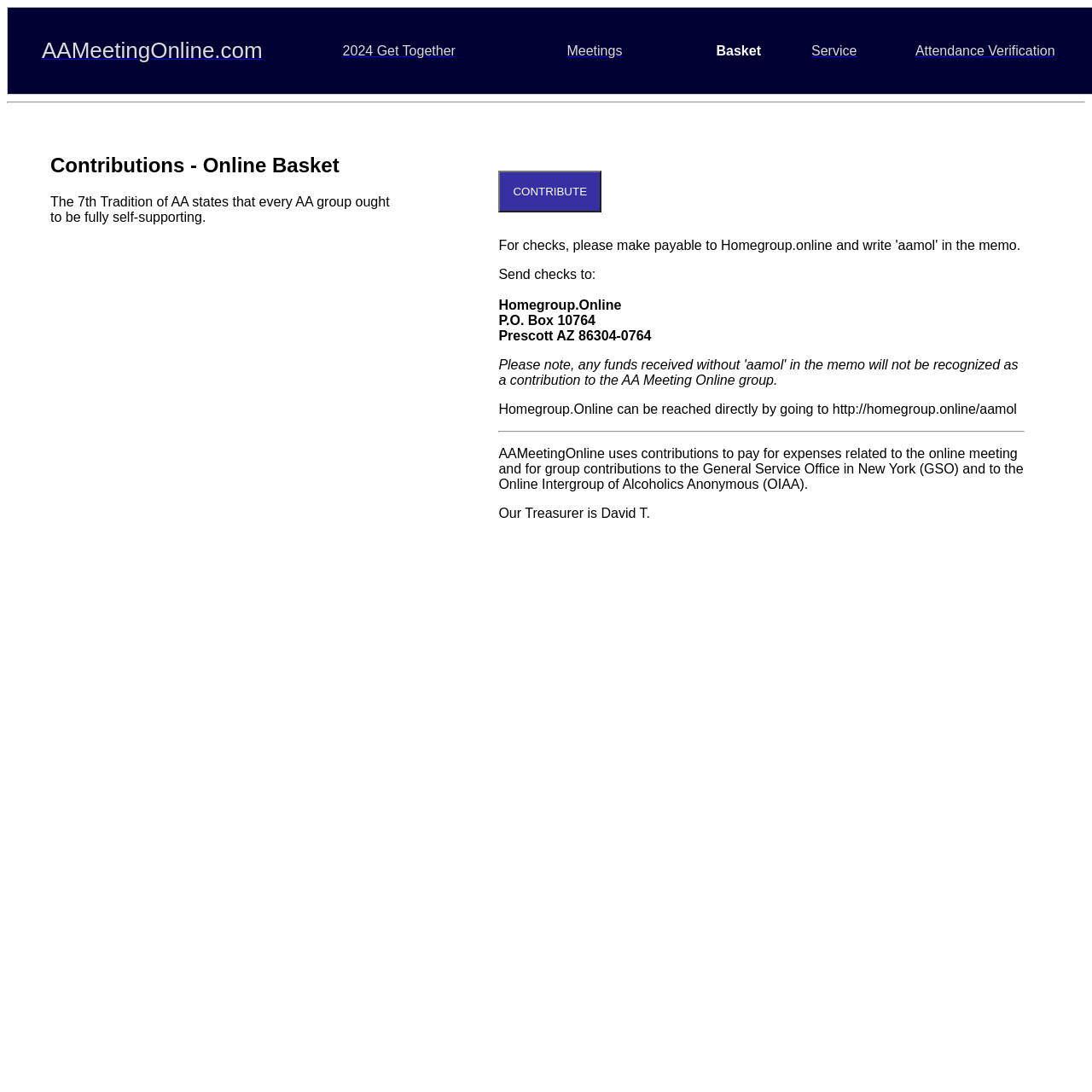Where should checks be sent for contributions?
Examine the image closely and answer the question with as much detail as possible.

The address where checks should be sent for contributions can be found in the text below the 'CONTRIBUTE' button, which provides the mailing address as P.O. Box 10764 Prescott AZ 86304-0764.